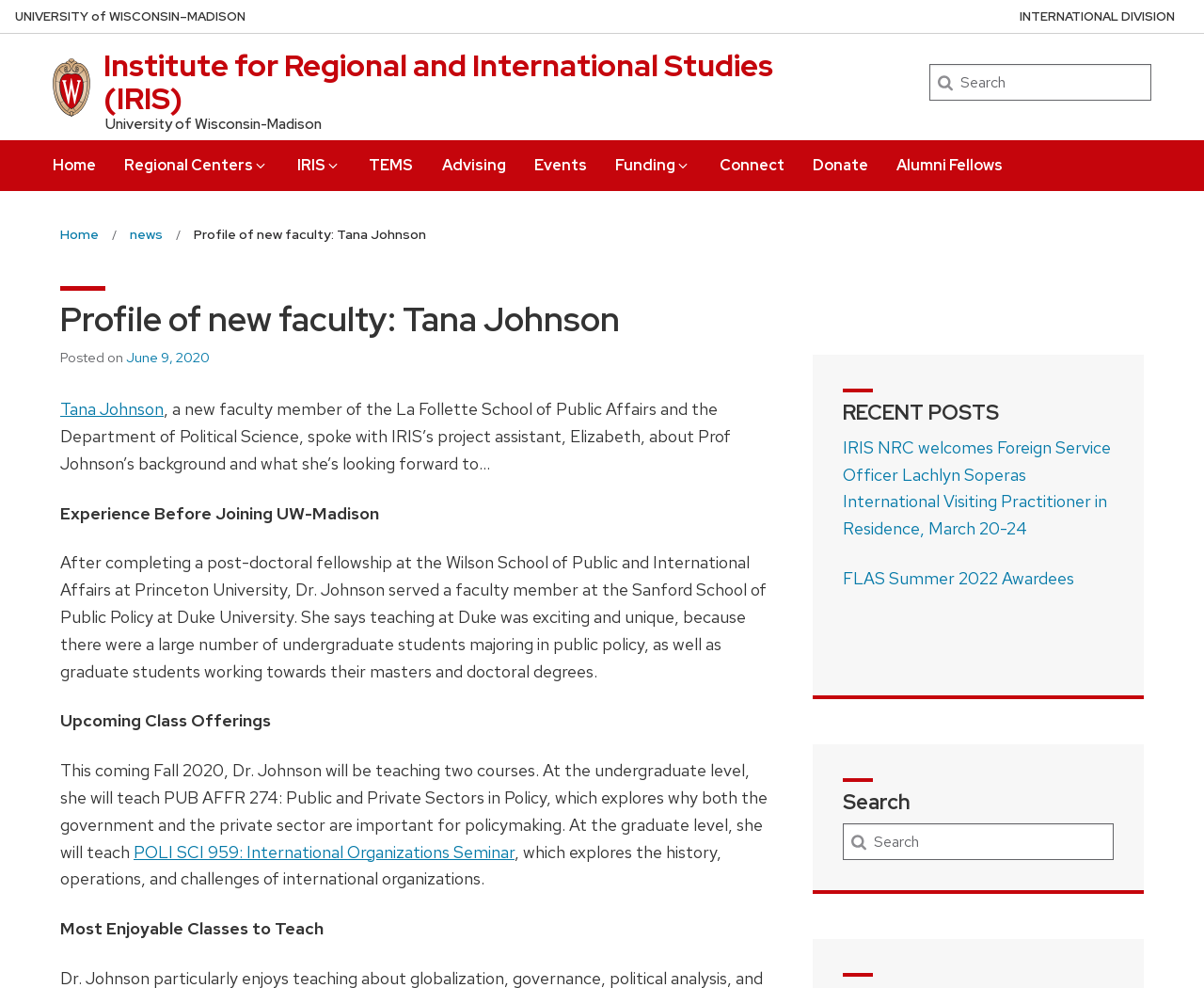Using the image as a reference, answer the following question in as much detail as possible:
What is the name of the international organizations seminar Dr. Johnson will teach in Fall 2020?

The answer can be found in the section 'Upcoming Class Offerings', where it is stated that 'At the graduate level, she will teach POLI SCI 959: International Organizations Seminar, which explores the history, operations, and challenges of international organizations'.